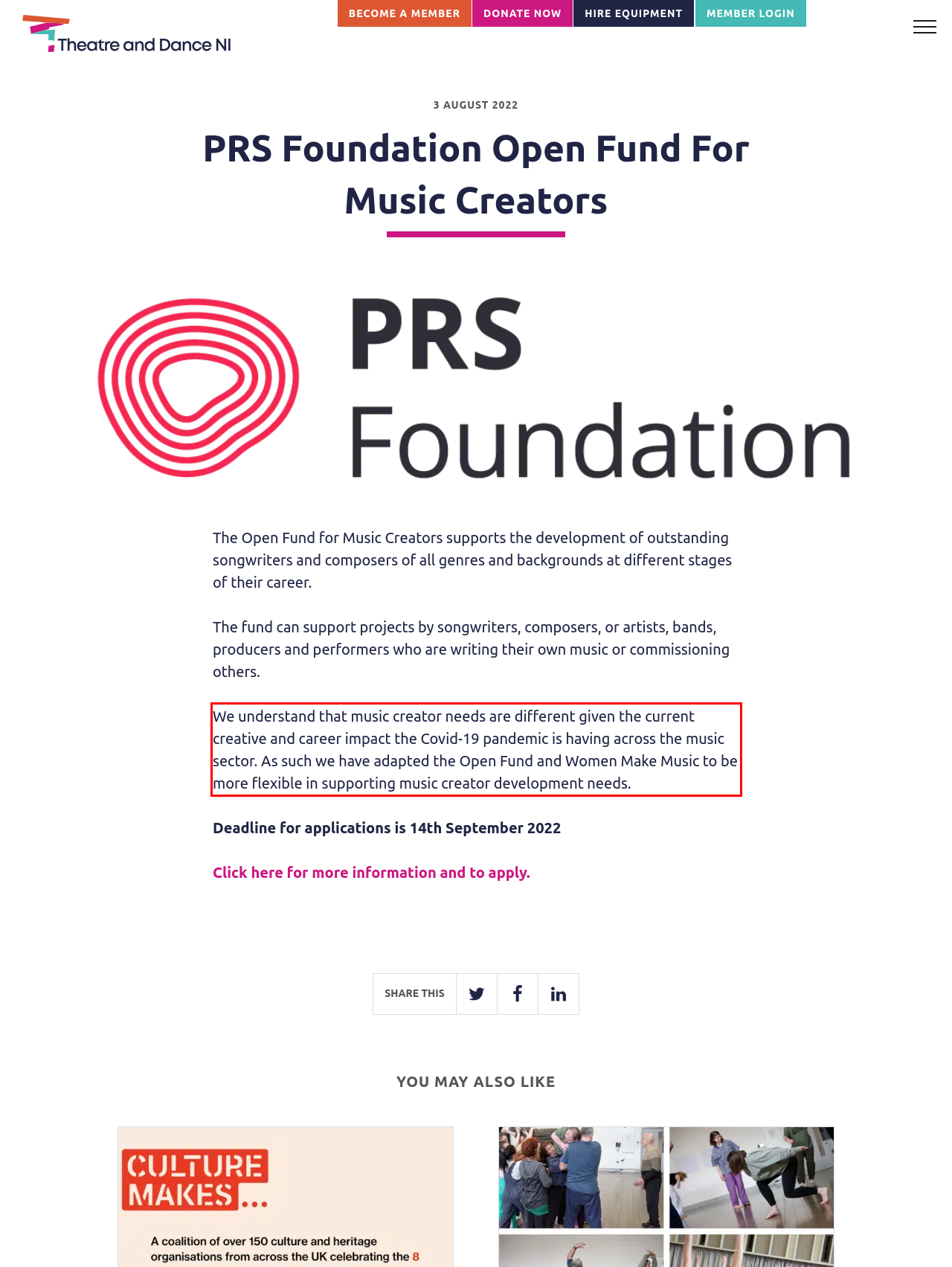Please identify and extract the text from the UI element that is surrounded by a red bounding box in the provided webpage screenshot.

We understand that music creator needs are different given the current creative and career impact the Covid-19 pandemic is having across the music sector. As such we have adapted the Open Fund and Women Make Music to be more flexible in supporting music creator development needs.